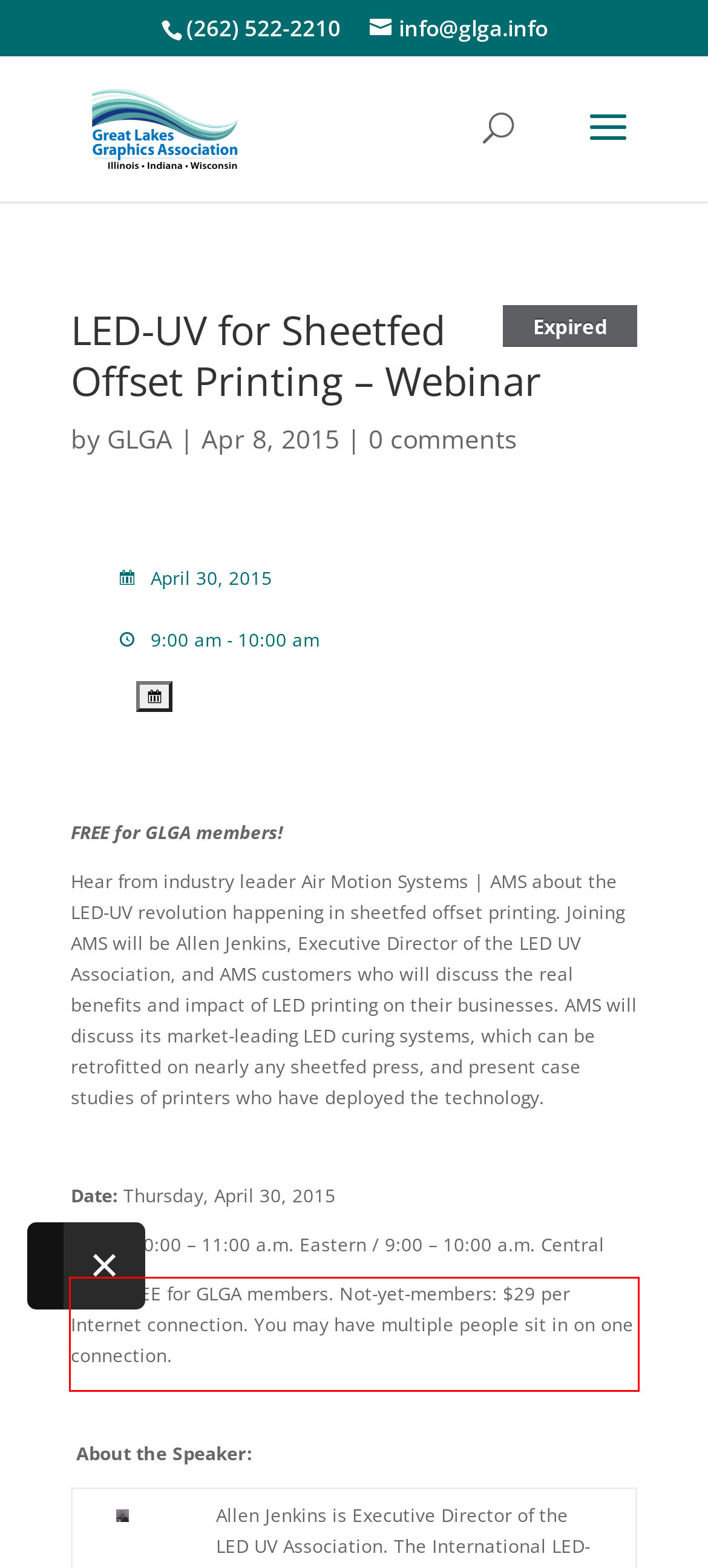Inspect the webpage screenshot that has a red bounding box and use OCR technology to read and display the text inside the red bounding box.

Cost: FREE for GLGA members. Not-yet-members: $29 per Internet connection. You may have multiple people sit in on one connection.